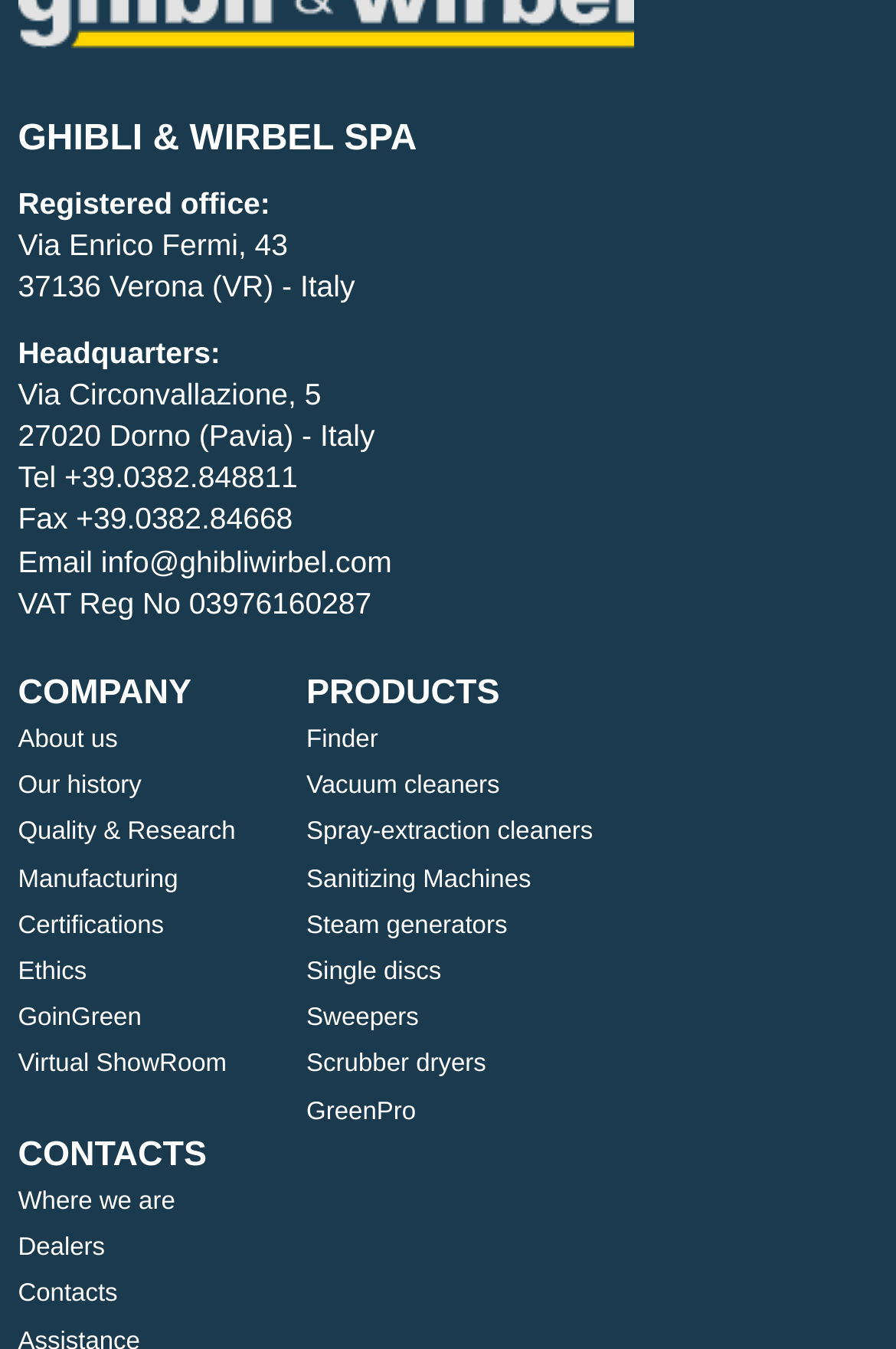Refer to the image and answer the question with as much detail as possible: What are the main categories on the webpage?

The main categories on the webpage are 'COMPANY', 'PRODUCTS', and 'CONTACTS', which are mentioned as link elements with distinct bounding box coordinates.